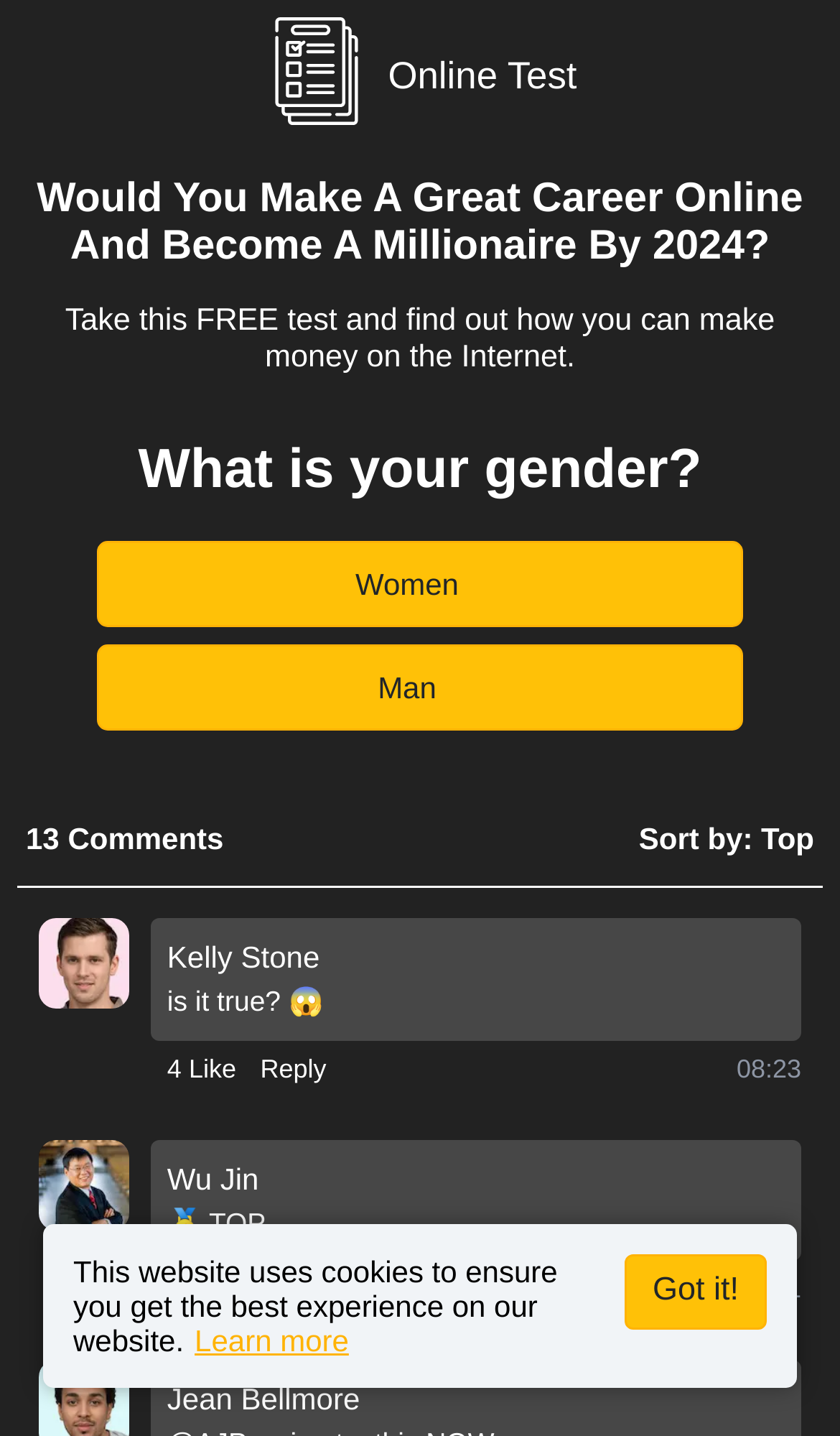Identify the main heading of the webpage and provide its text content.

Would You Make A Great Career Online And Become A Millionaire By 2024?